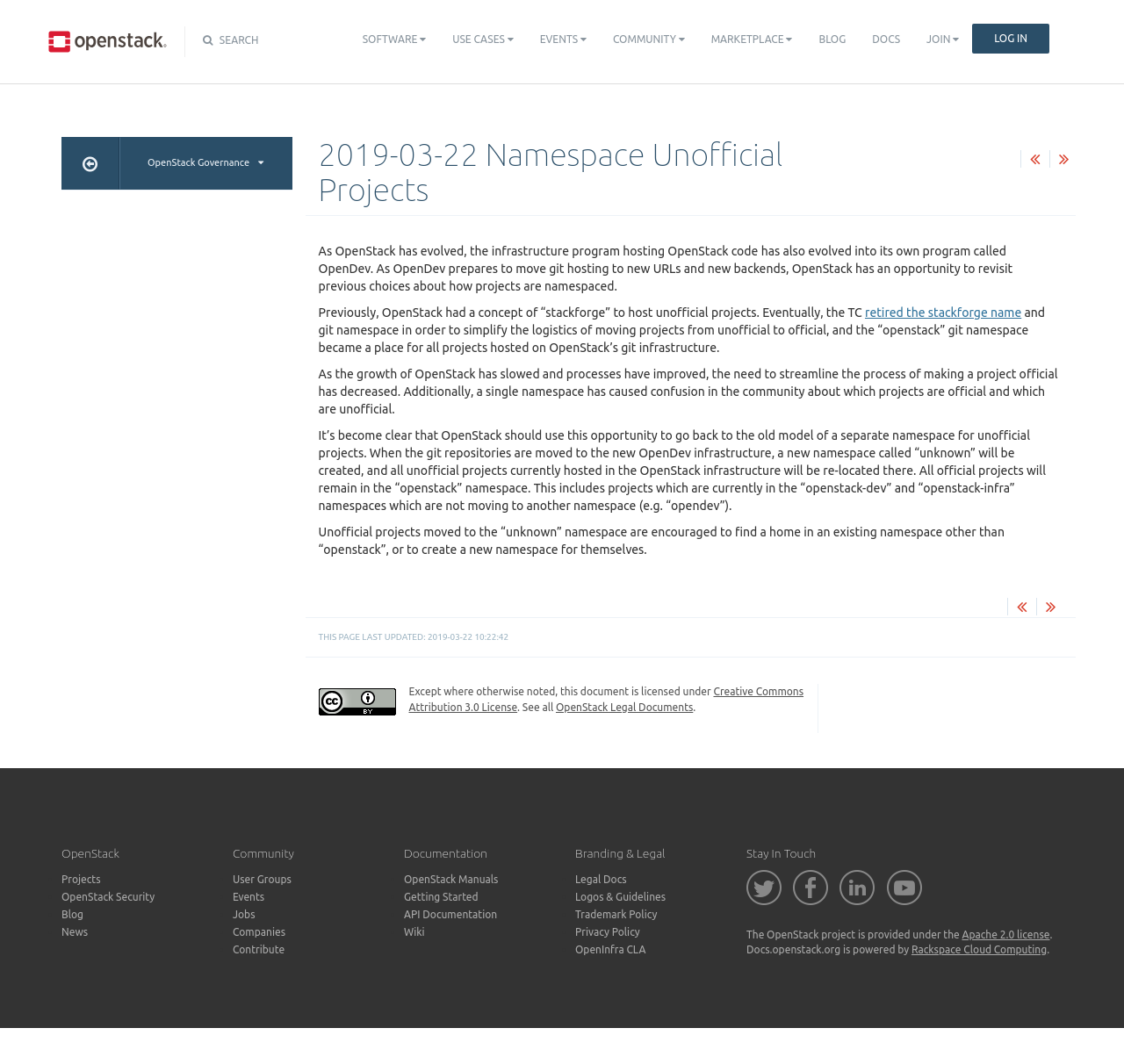What is the name of the program hosting OpenStack code?
Please answer the question with as much detail as possible using the screenshot.

According to the text, 'As OpenStack has evolved, the infrastructure program hosting OpenStack code has also evolved into its own program called OpenDev.'